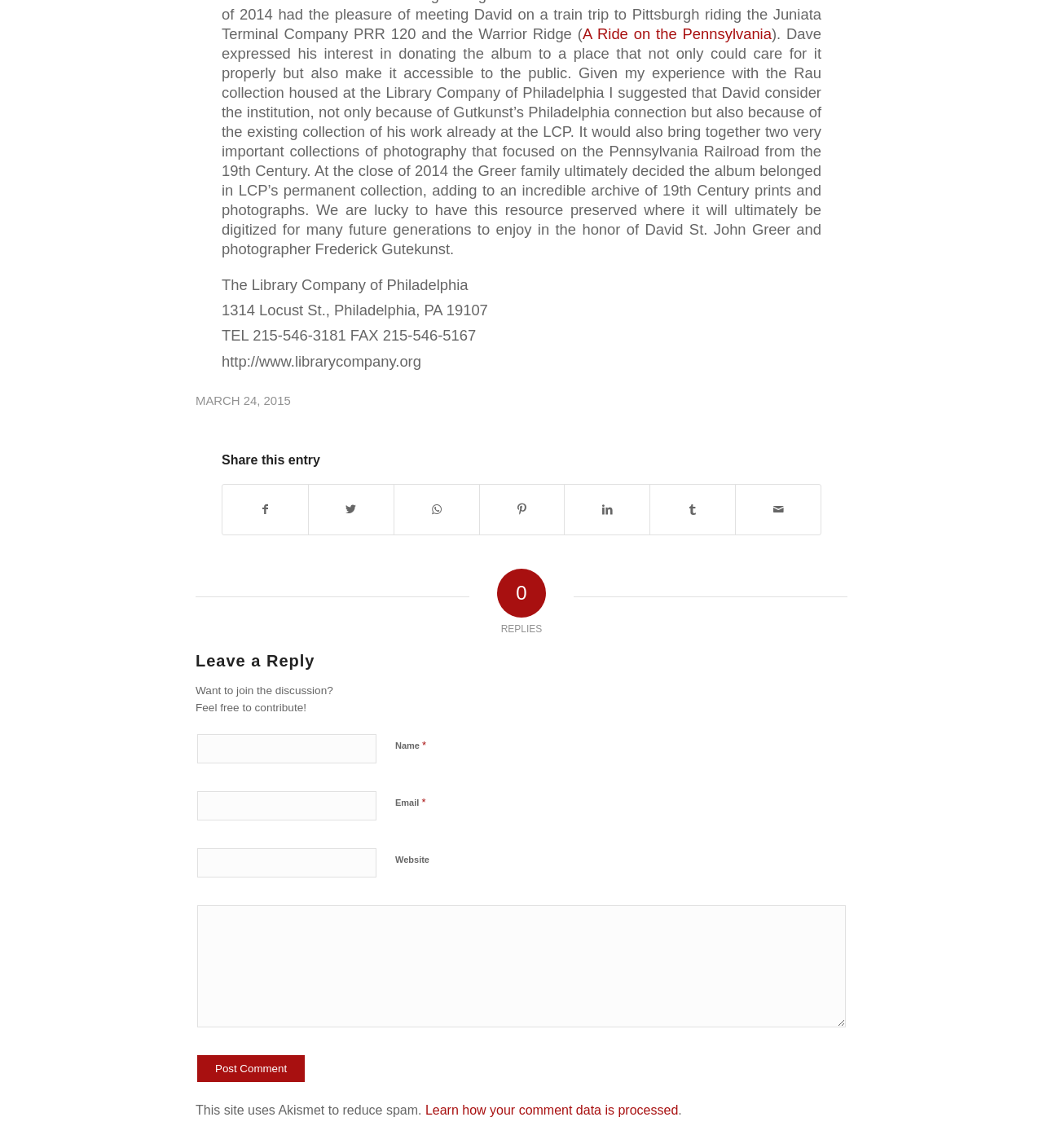Locate the bounding box coordinates of the item that should be clicked to fulfill the instruction: "Search for something".

None